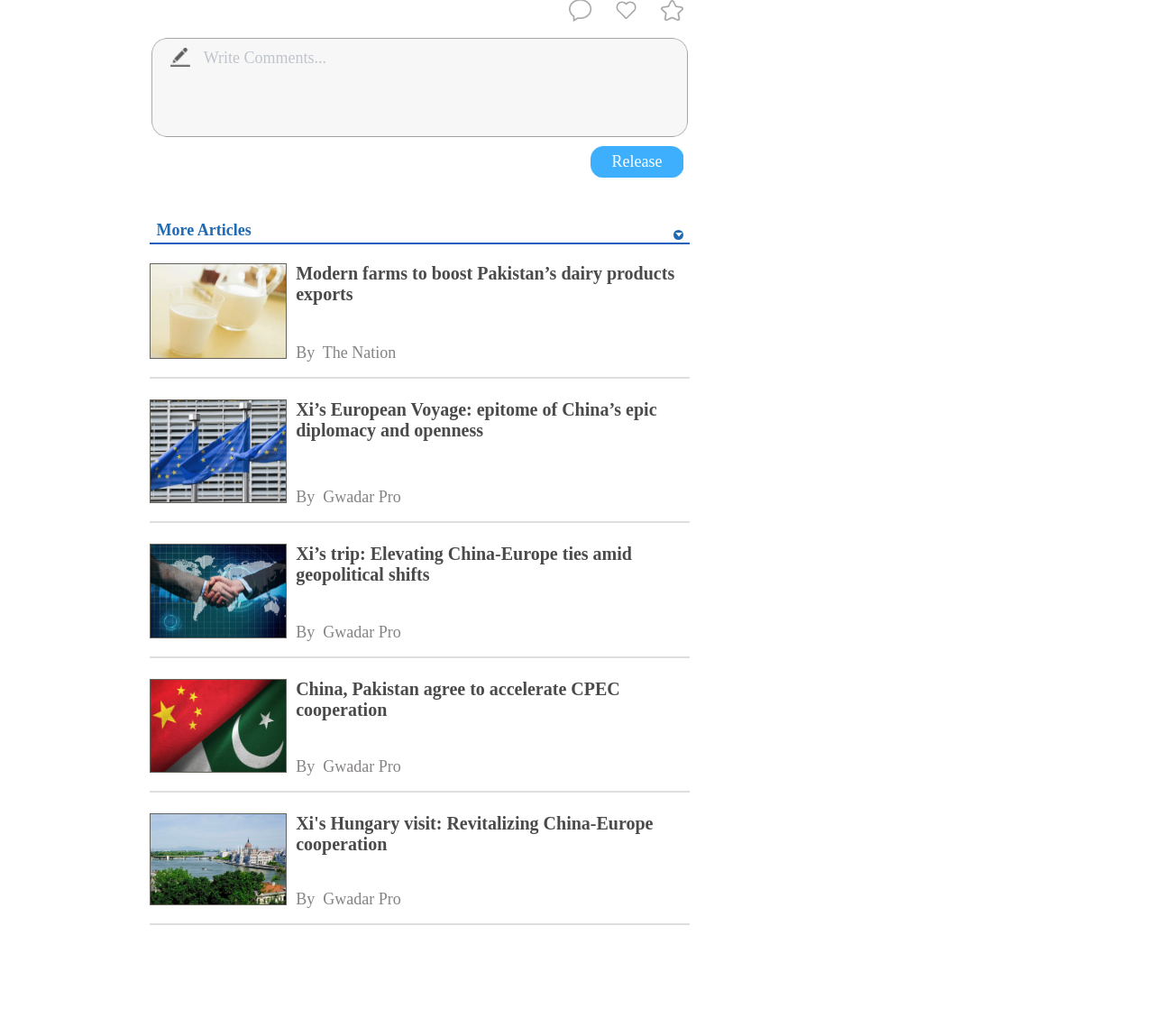Determine the bounding box coordinates for the clickable element required to fulfill the instruction: "View 'Xi’s European Voyage: epitome of China’s epic diplomacy and openness'". Provide the coordinates as four float numbers between 0 and 1, i.e., [left, top, right, bottom].

[0.13, 0.386, 0.247, 0.489]